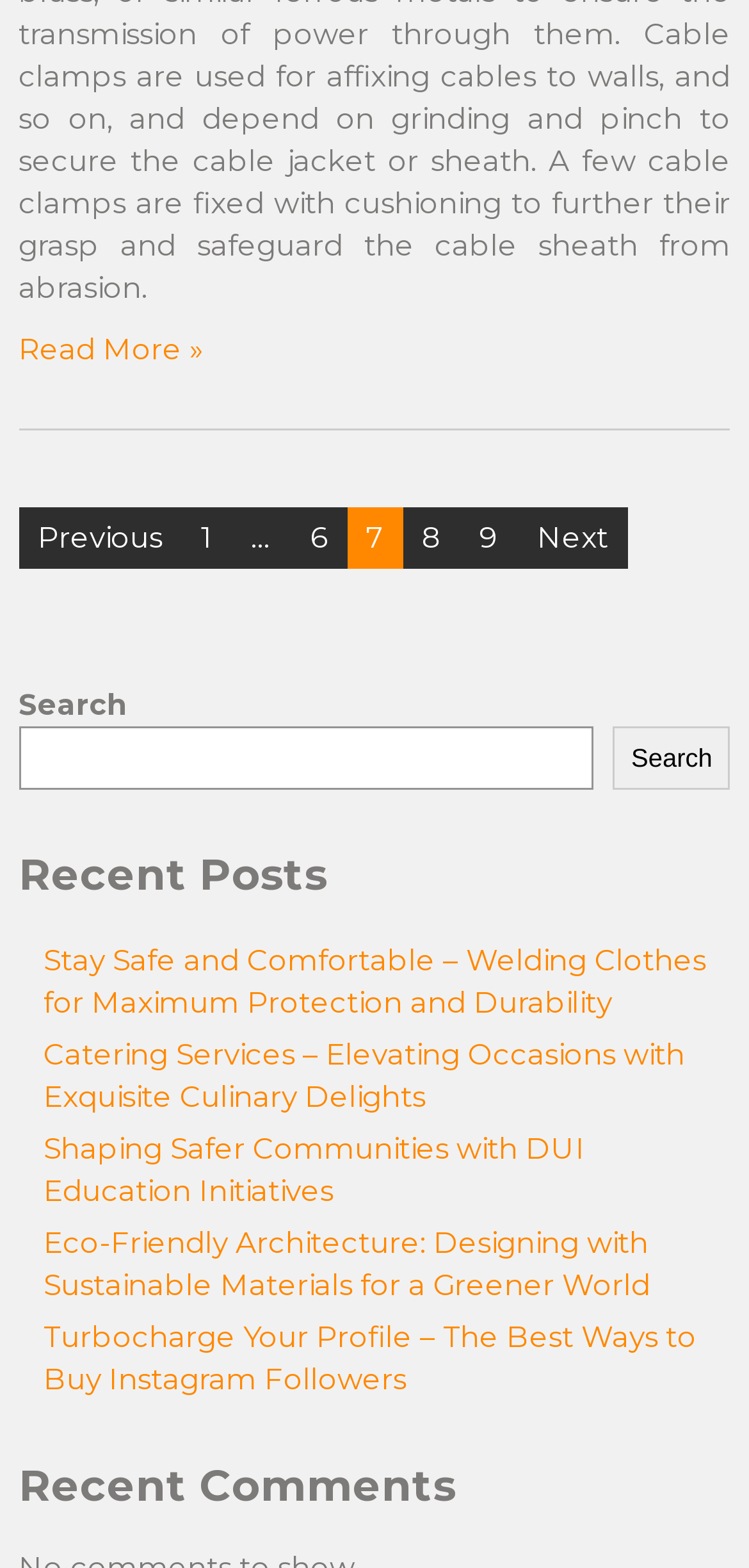Examine the screenshot and answer the question in as much detail as possible: What is the purpose of the 'Search' button?

The 'Search' button is located in the search bar, which is a common UI element used for searching content on a website. The button is placed next to a text input field, indicating that it is used to submit the search query. Therefore, the purpose of the 'Search' button is to search the website.